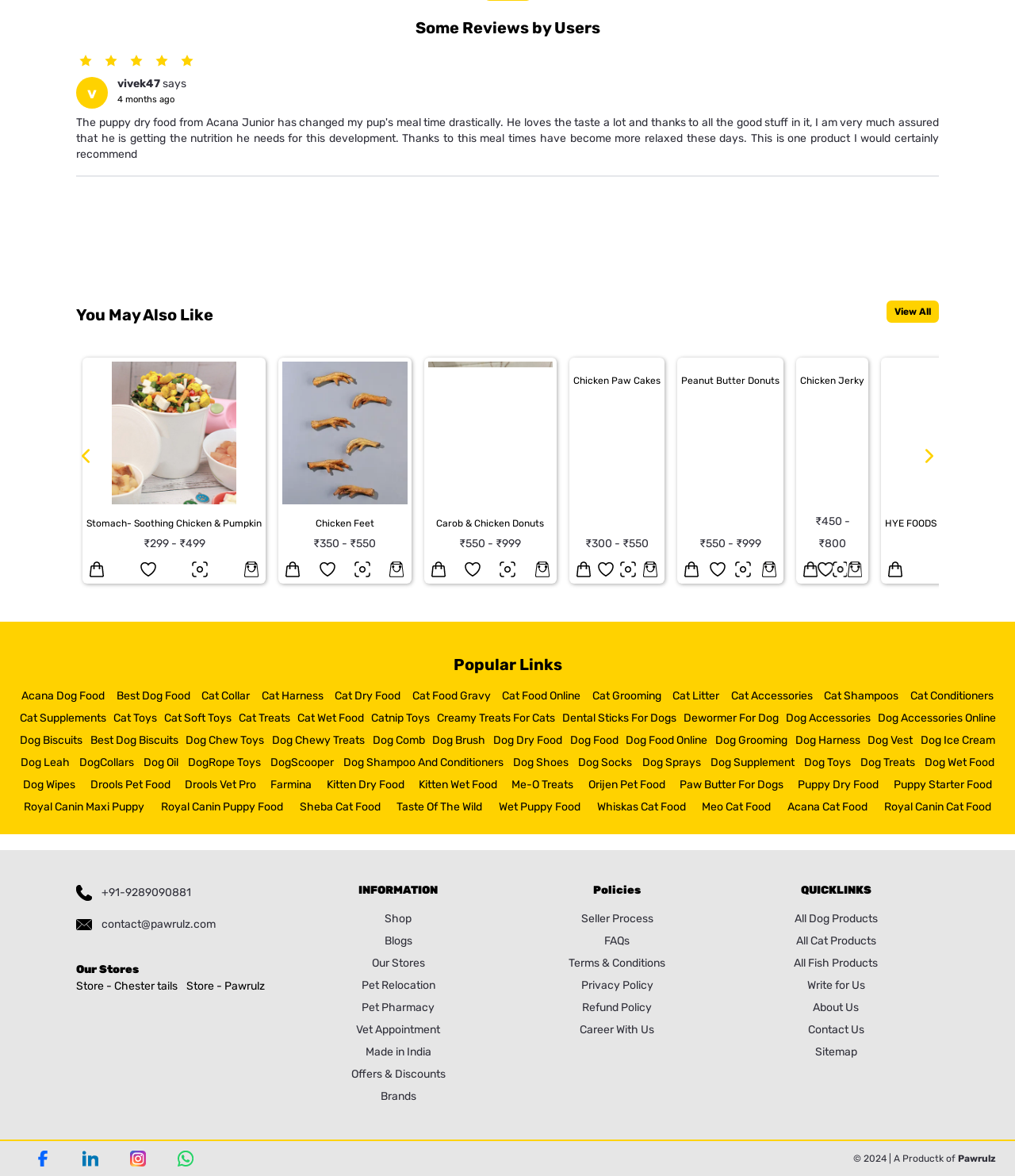Locate the bounding box coordinates of the clickable part needed for the task: "Visit Brady Mower's website".

None